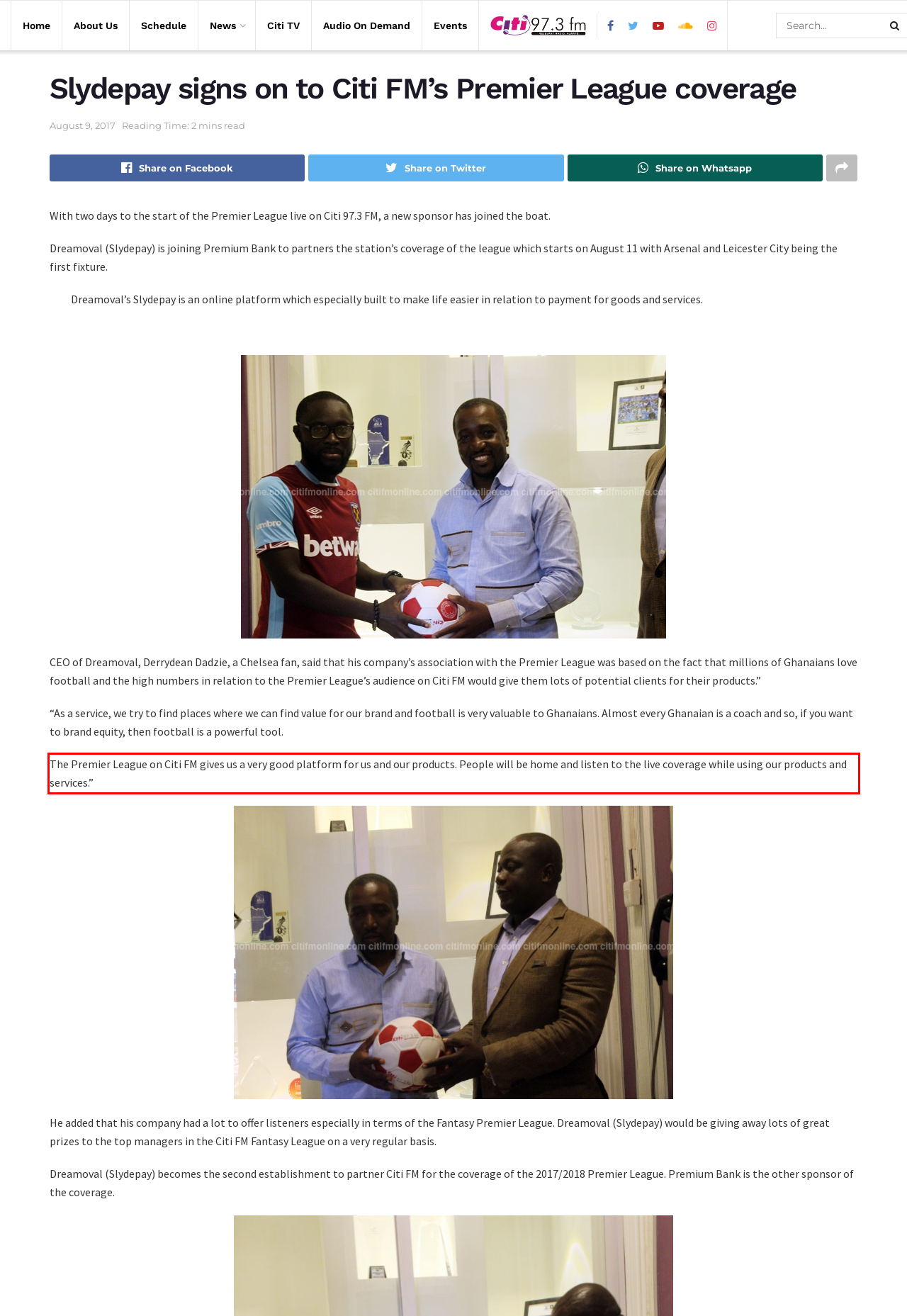You are provided with a webpage screenshot that includes a red rectangle bounding box. Extract the text content from within the bounding box using OCR.

The Premier League on Citi FM gives us a very good platform for us and our products. People will be home and listen to the live coverage while using our products and services.”